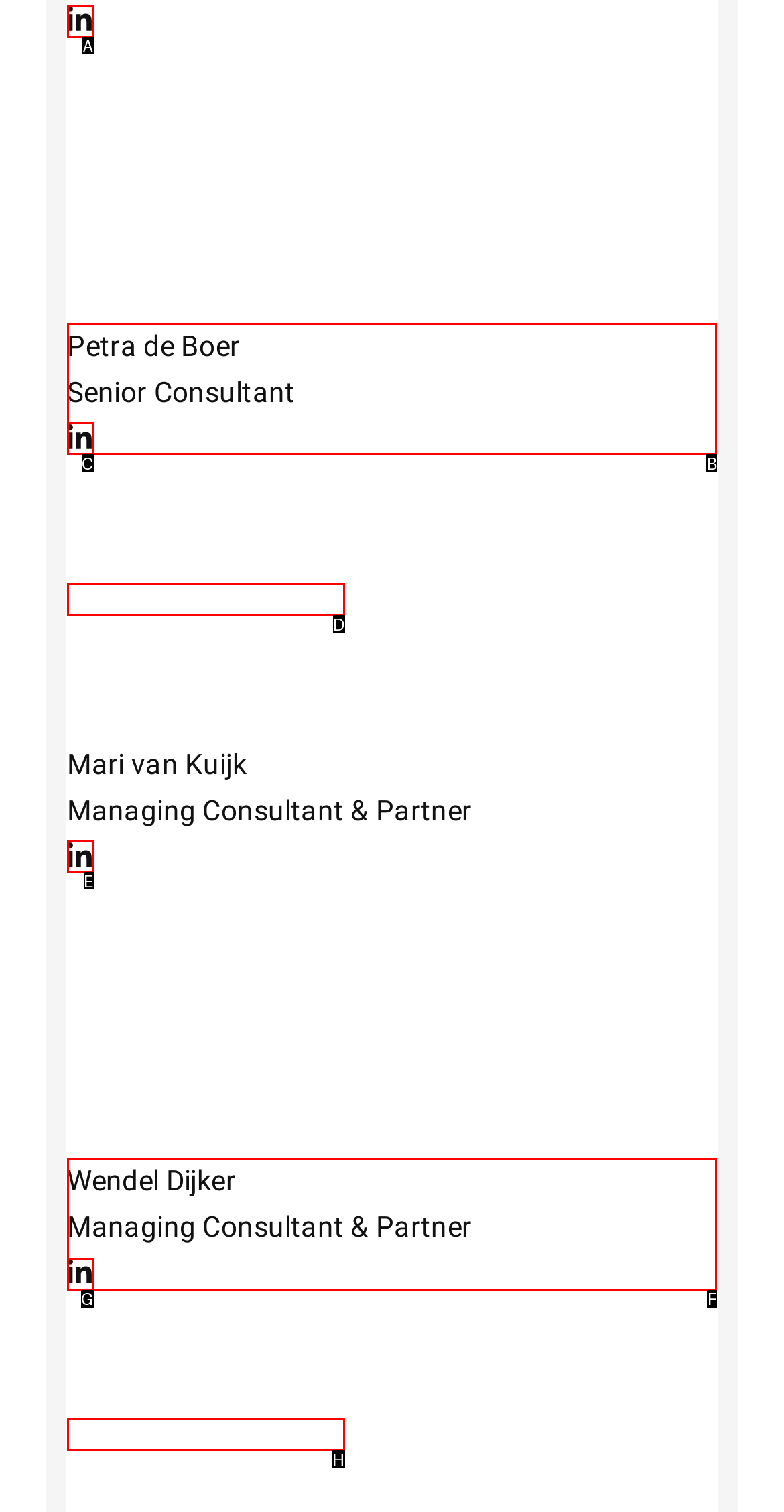Please identify the correct UI element to click for the task: Visit Mari van Kuijk's LinkedIn page Respond with the letter of the appropriate option.

E